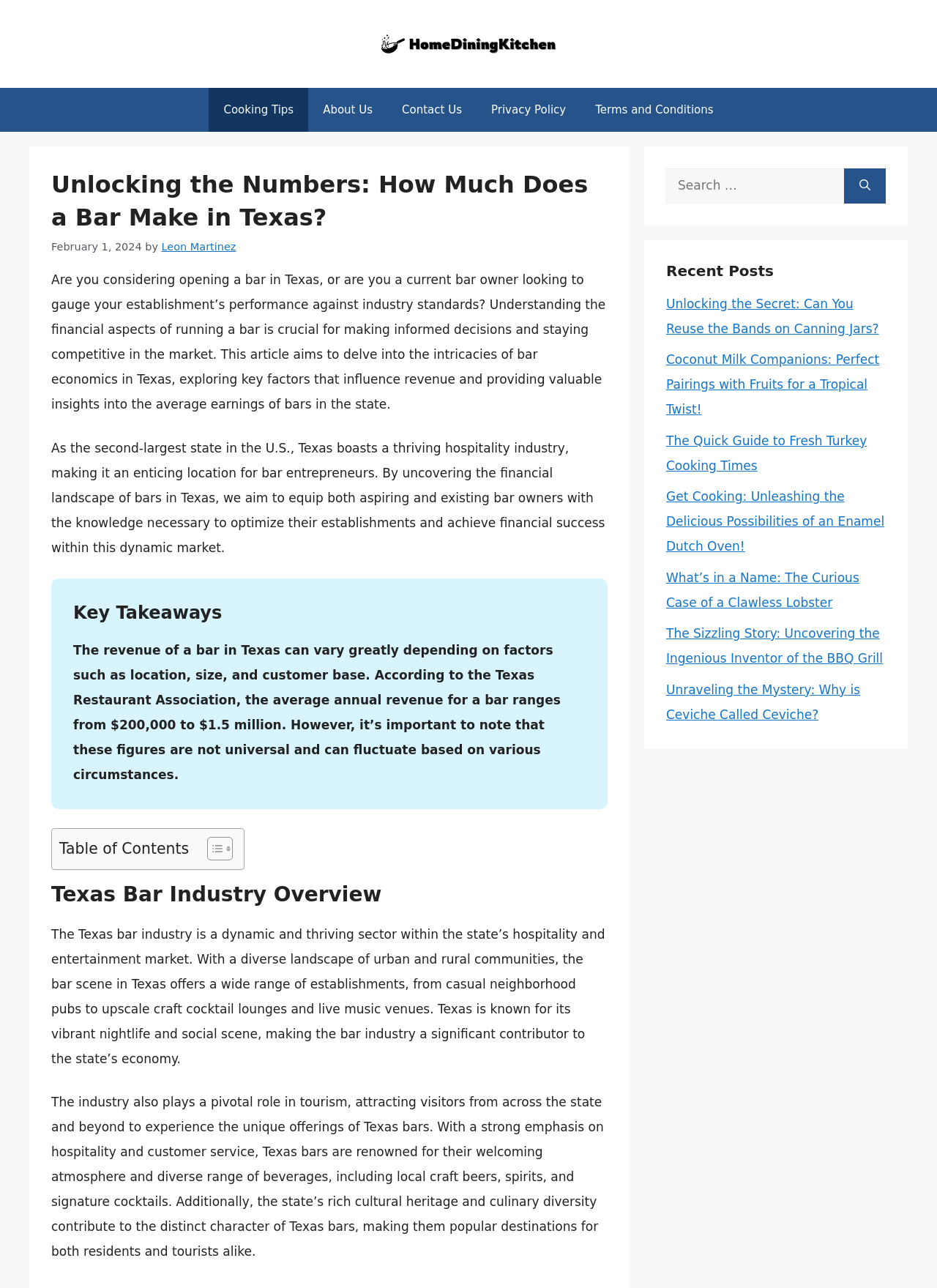What is the significance of the Texas bar industry?
Utilize the image to construct a detailed and well-explained answer.

According to the webpage, the Texas bar industry plays a significant role in the state's economy, attracting visitors from across the state and beyond. This suggests that the industry has a substantial impact on the state's revenue and job market.